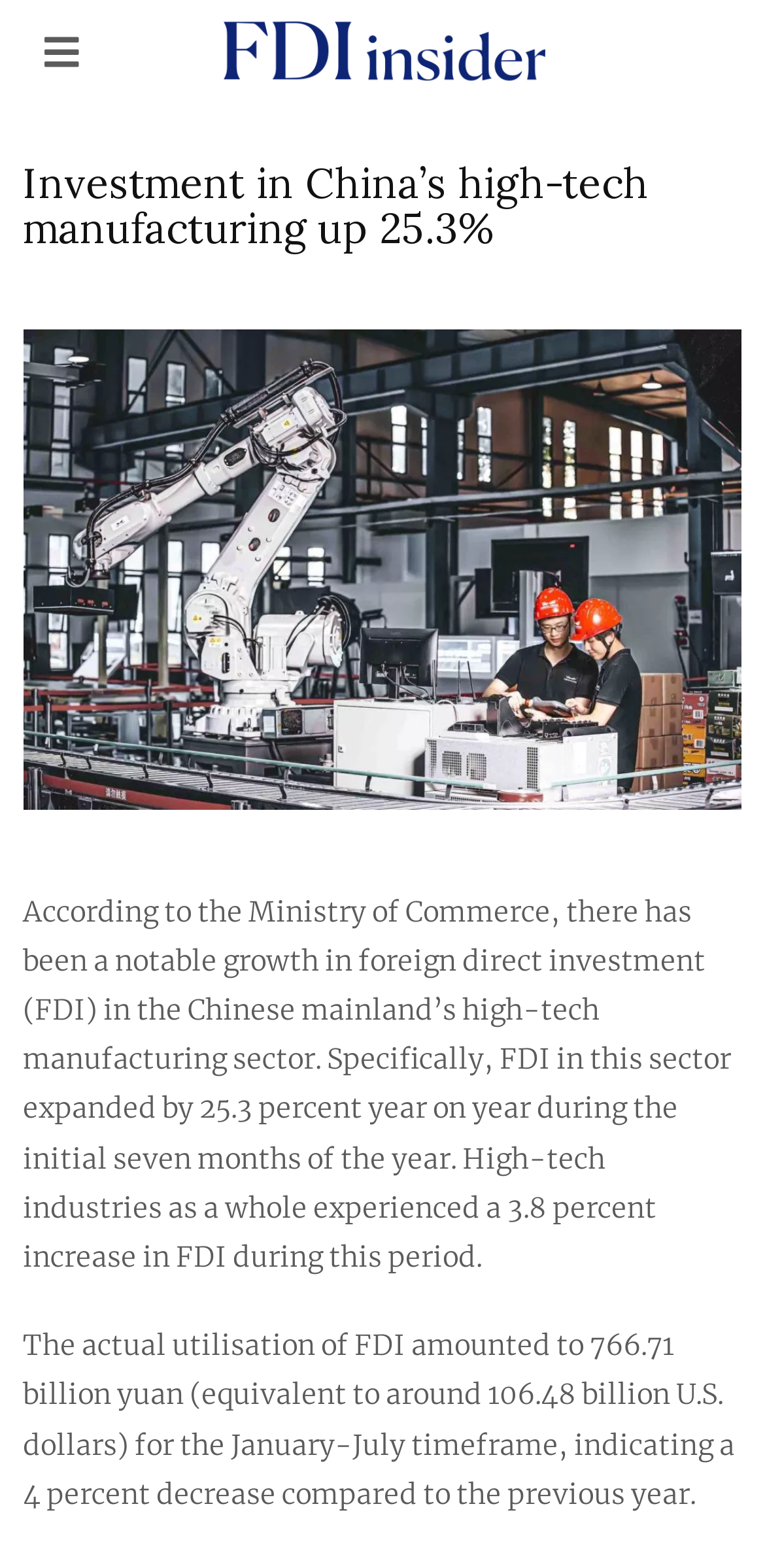Determine and generate the text content of the webpage's headline.

Investment in China’s high-tech manufacturing up 25.3%